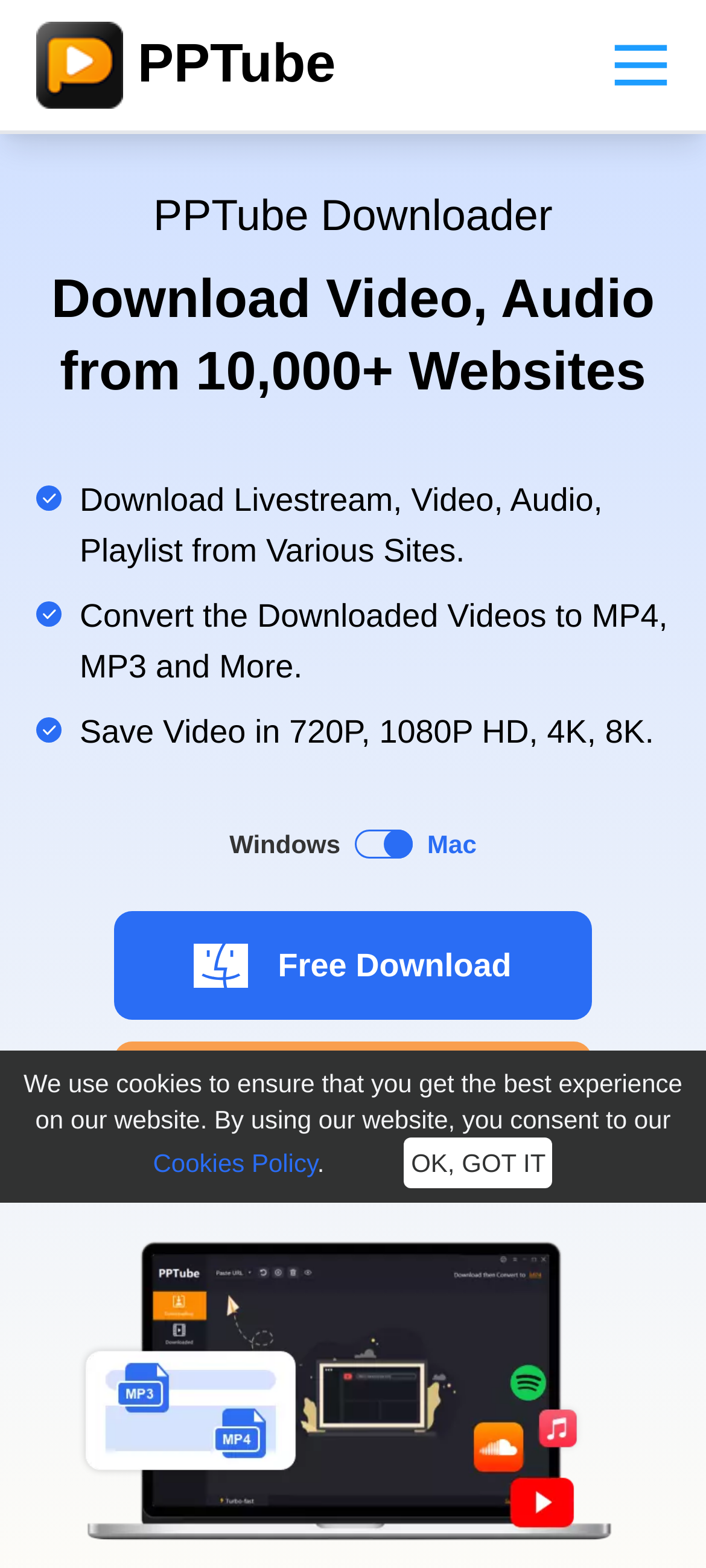What are the two platforms that the downloader is available for?
Answer the question with a single word or phrase, referring to the image.

Windows, Mac